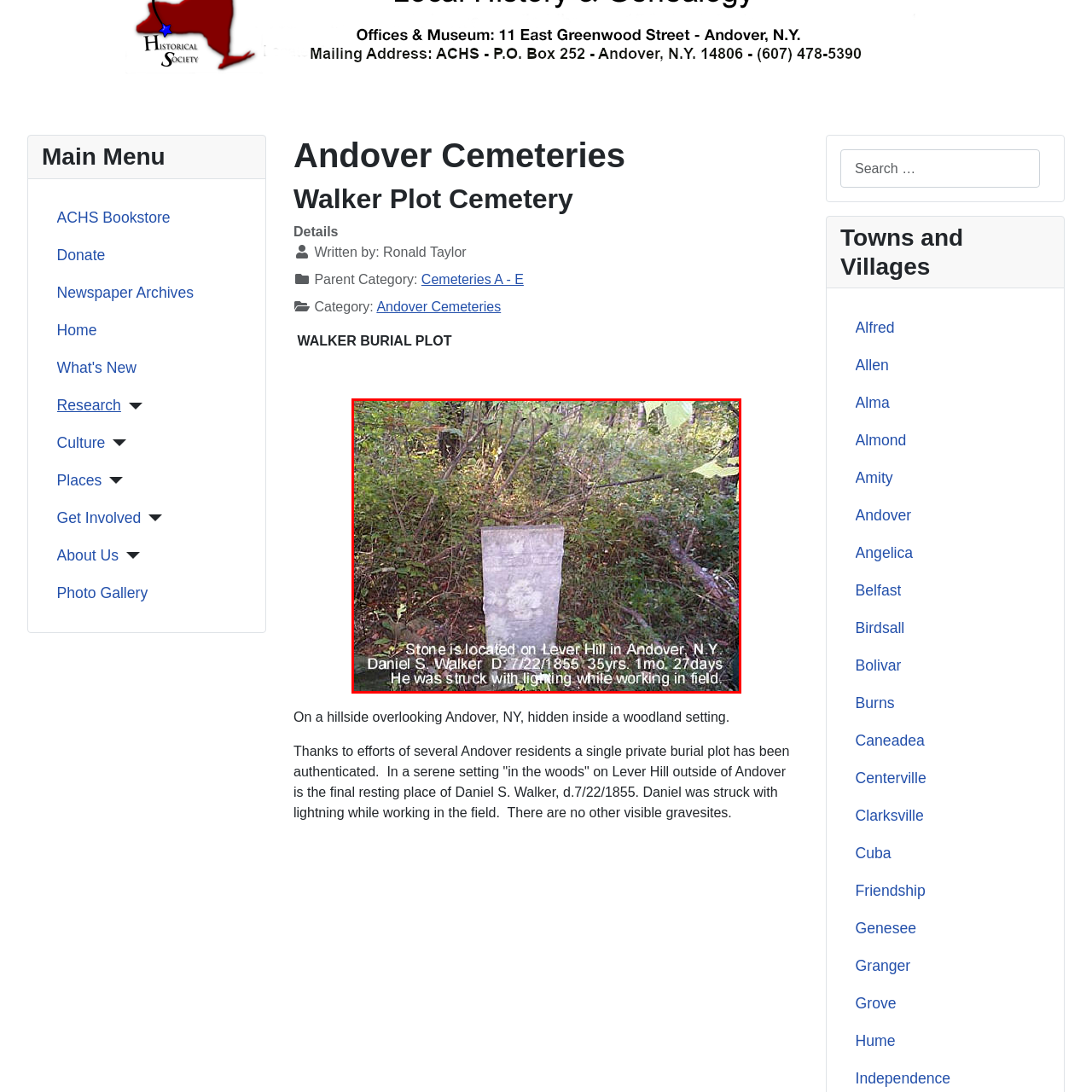Study the area of the image outlined in red and respond to the following question with as much detail as possible: What was Daniel S. Walker struck by?

According to the caption, the inscription on the gravestone notes that Daniel S. Walker was 'tragically struck by lightning while working in the field', indicating that lightning was the cause of his death.